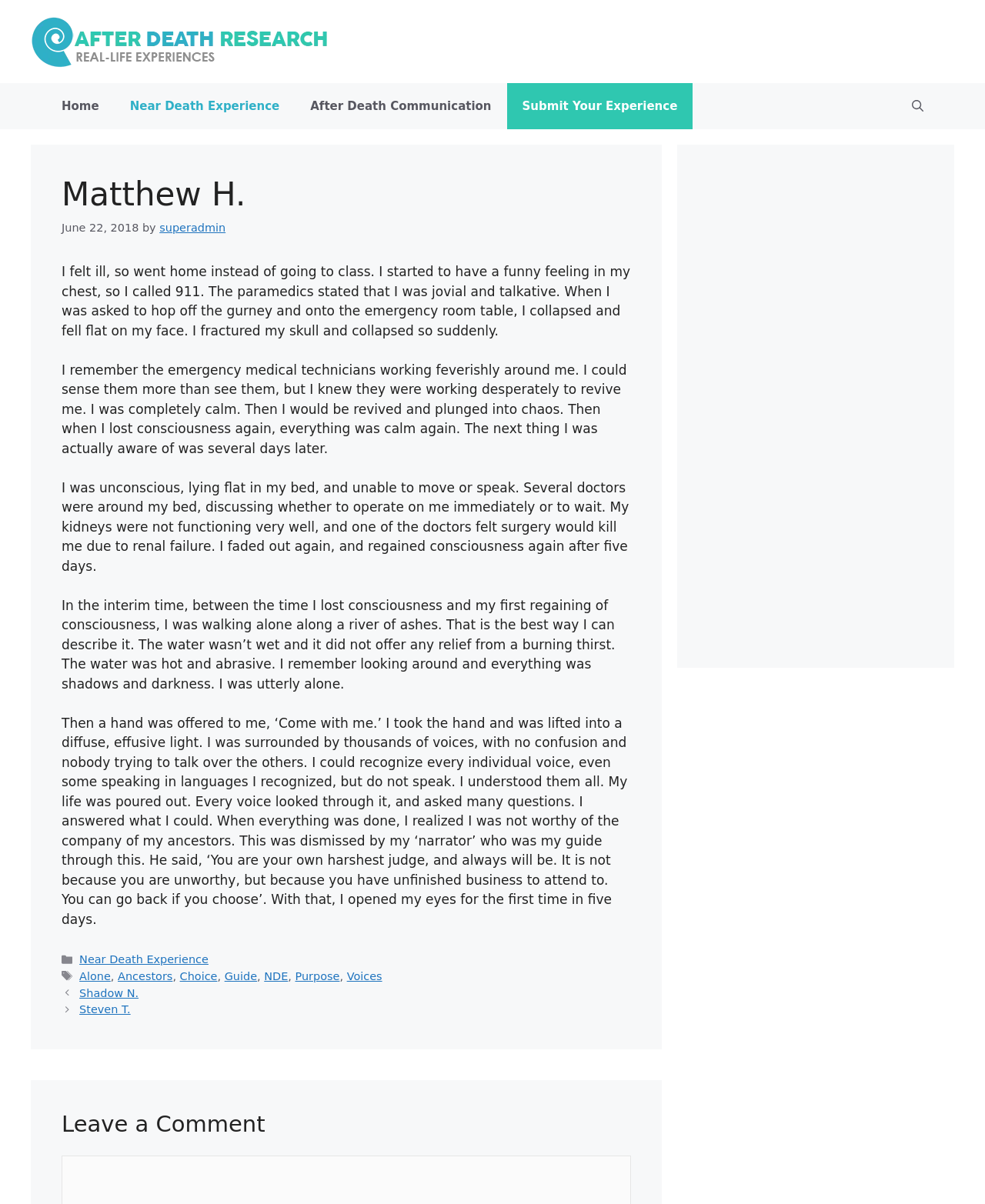Identify the bounding box of the HTML element described as: "Shadow N.".

[0.081, 0.819, 0.141, 0.83]